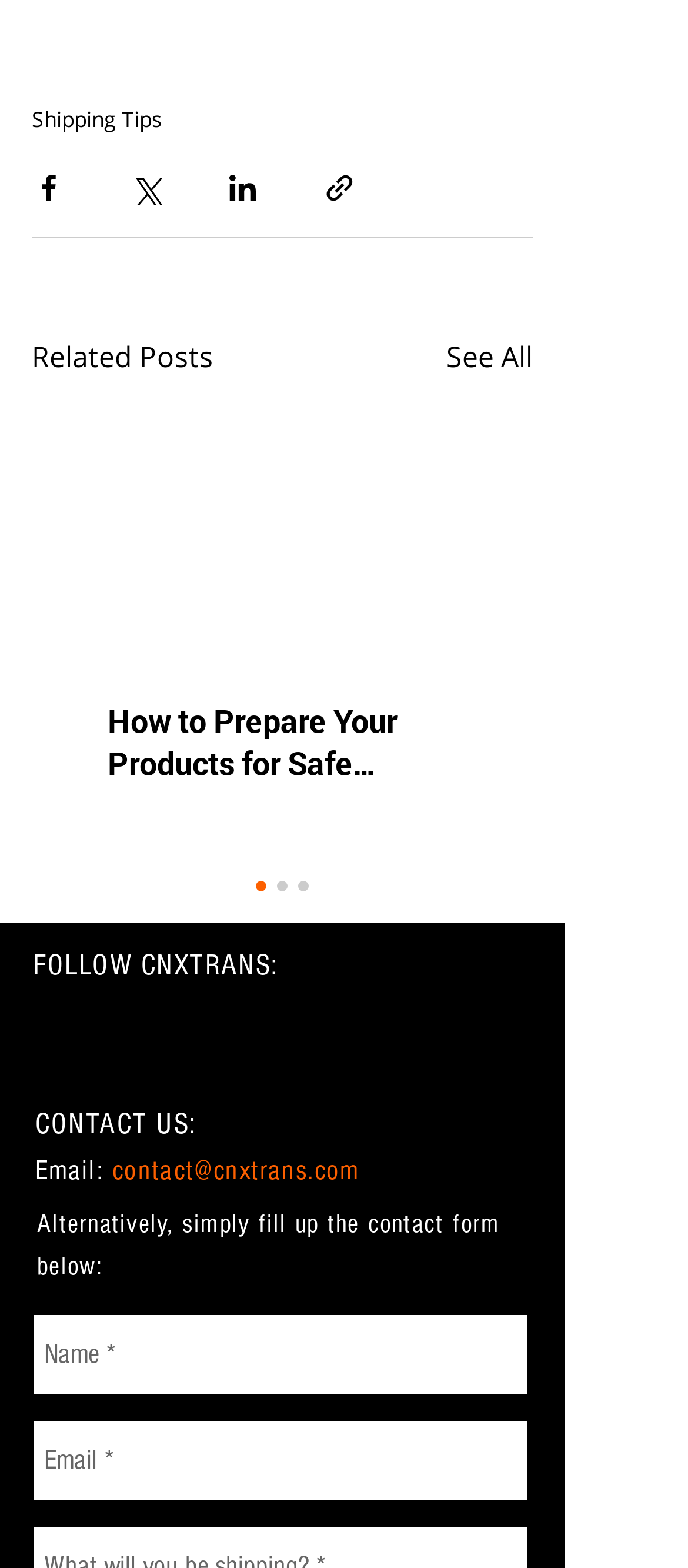Answer with a single word or phrase: 
What is the email address to contact?

contact@cnxtrans.com